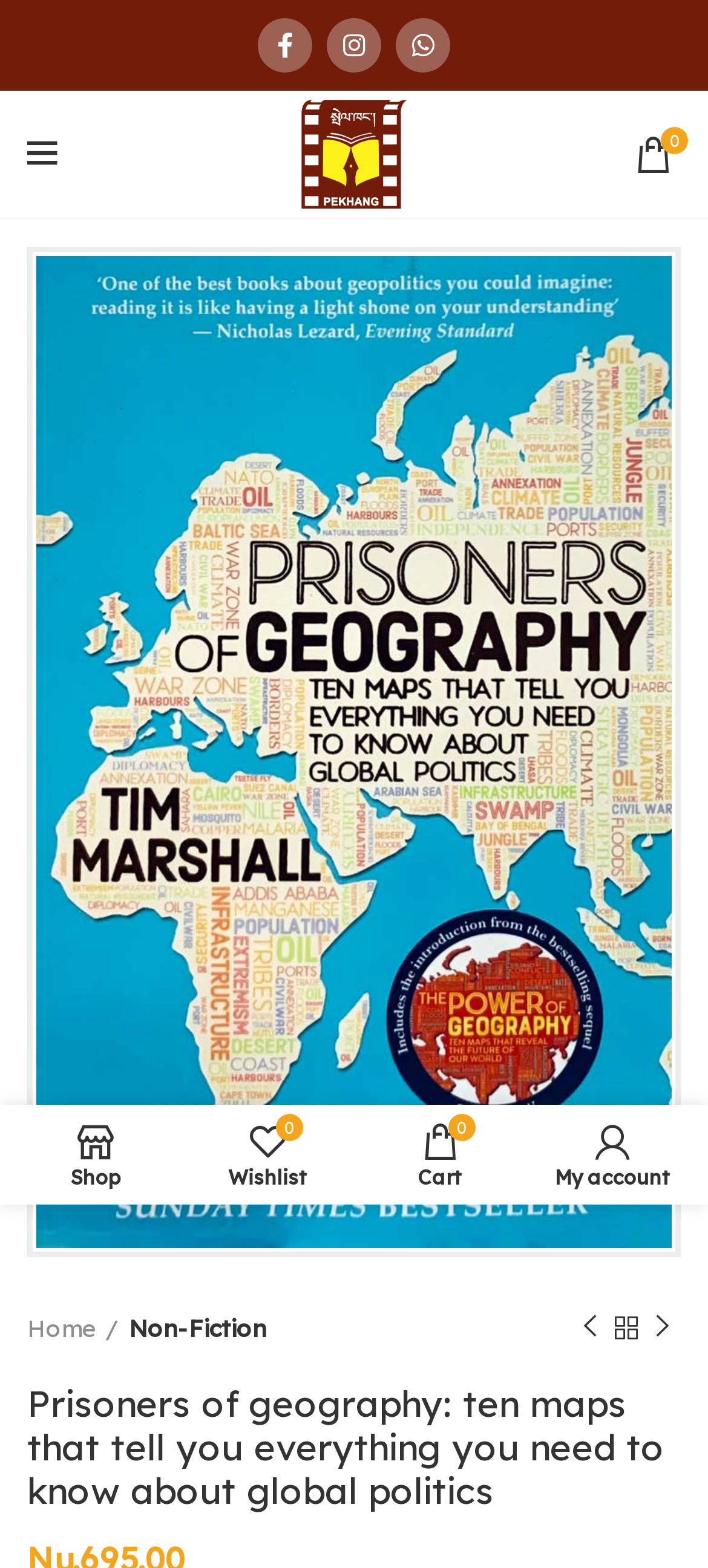Please specify the bounding box coordinates in the format (top-left x, top-left y, bottom-right x, bottom-right y), with all values as floating point numbers between 0 and 1. Identify the bounding box of the UI element described by: 0 items Cart

[0.5, 0.71, 0.744, 0.762]